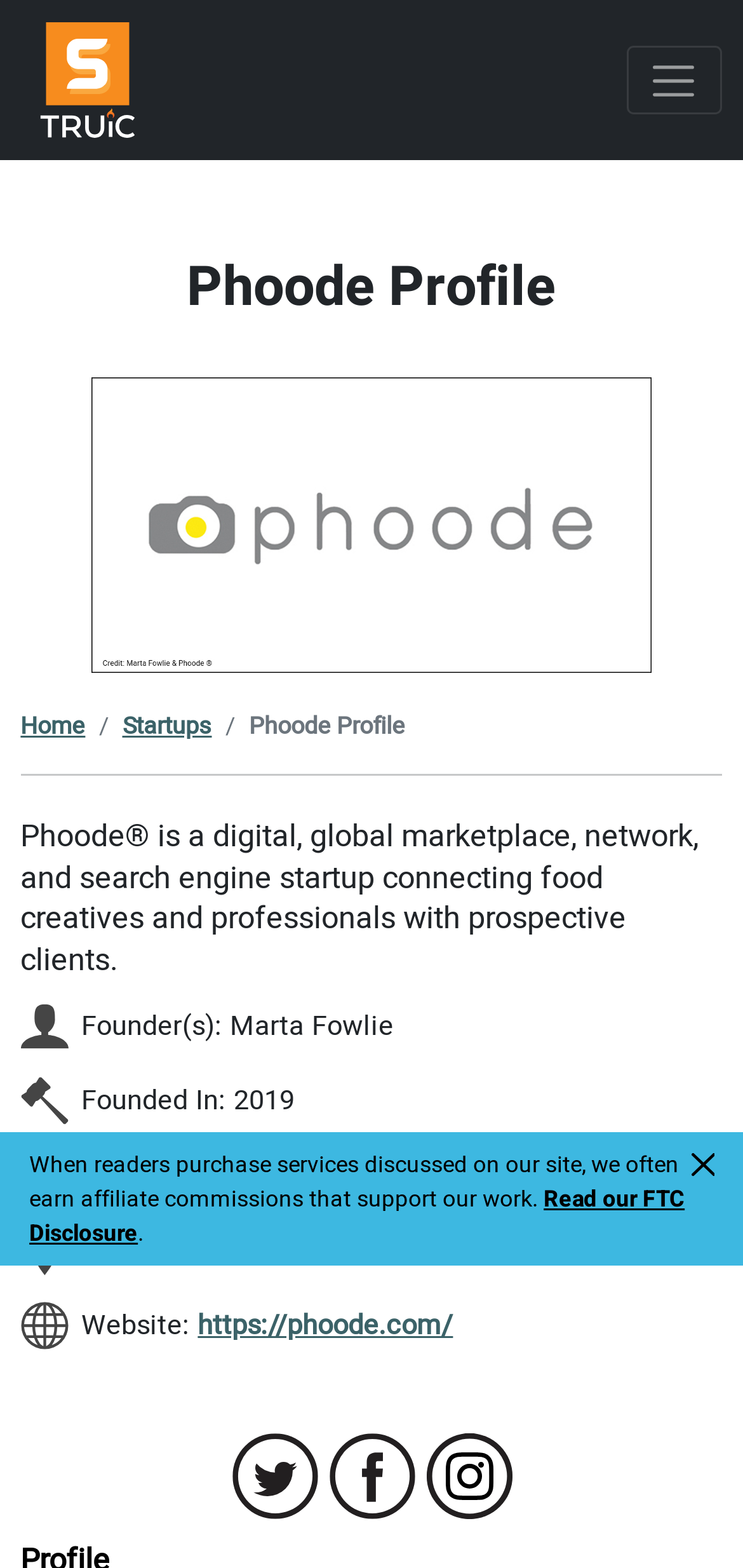Please specify the bounding box coordinates of the element that should be clicked to execute the given instruction: 'Visit the Phoode website'. Ensure the coordinates are four float numbers between 0 and 1, expressed as [left, top, right, bottom].

[0.266, 0.832, 0.61, 0.858]